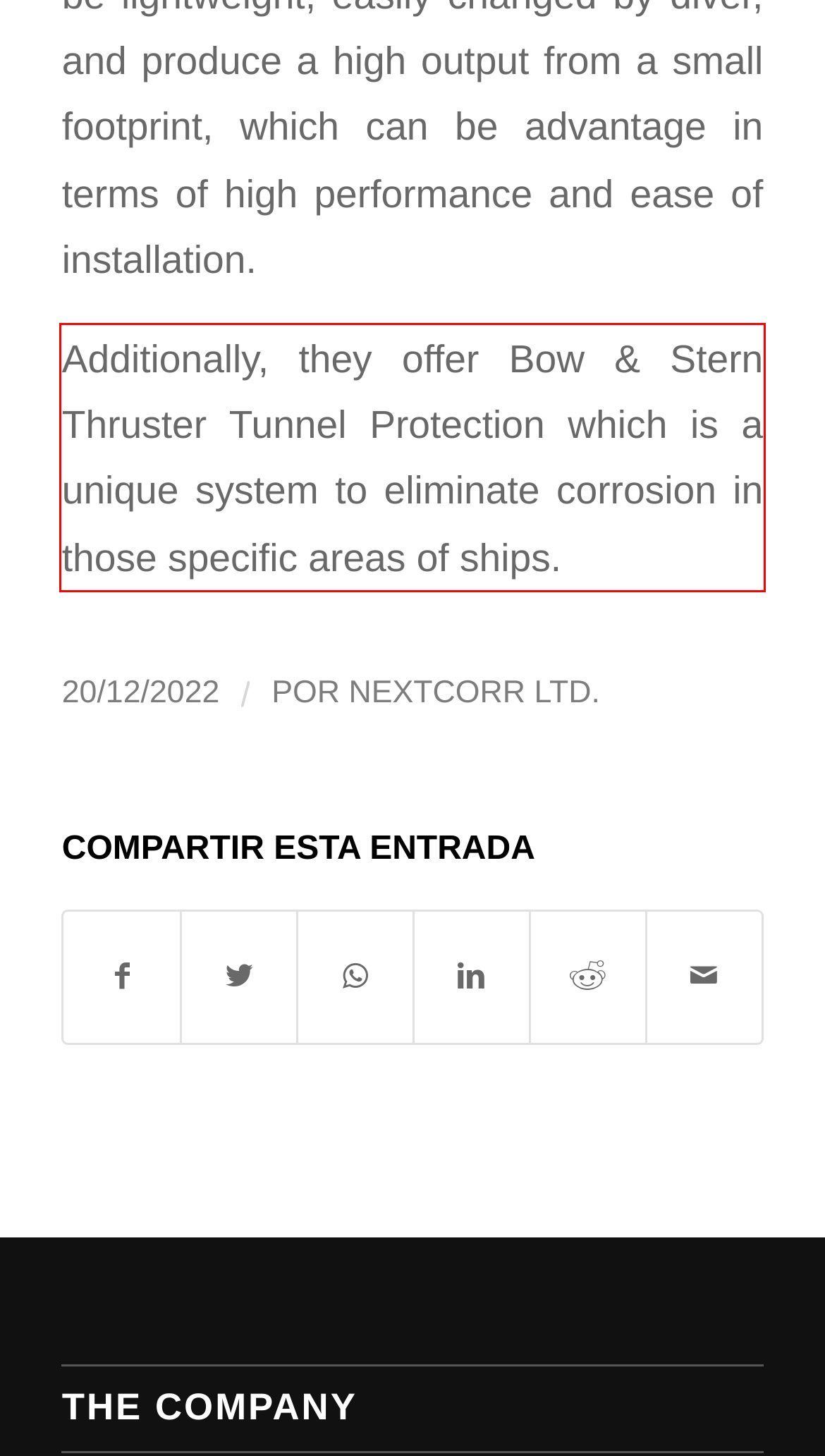You are given a screenshot of a webpage with a UI element highlighted by a red bounding box. Please perform OCR on the text content within this red bounding box.

Additionally, they offer Bow & Stern Thruster Tunnel Protection which is a unique system to eliminate corrosion in those specific areas of ships.